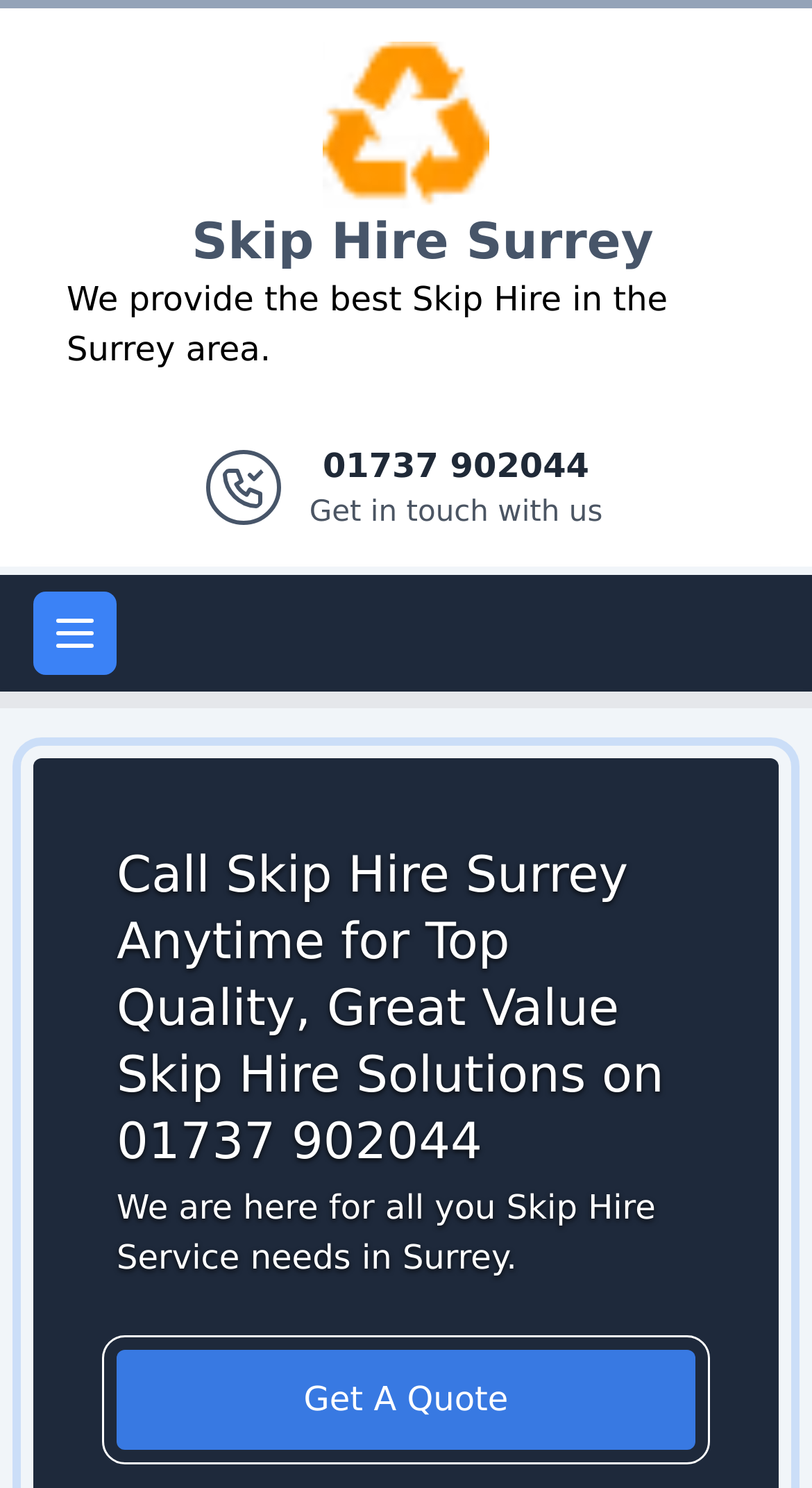What is the area of operation for the company?
From the image, respond using a single word or phrase.

Surrey